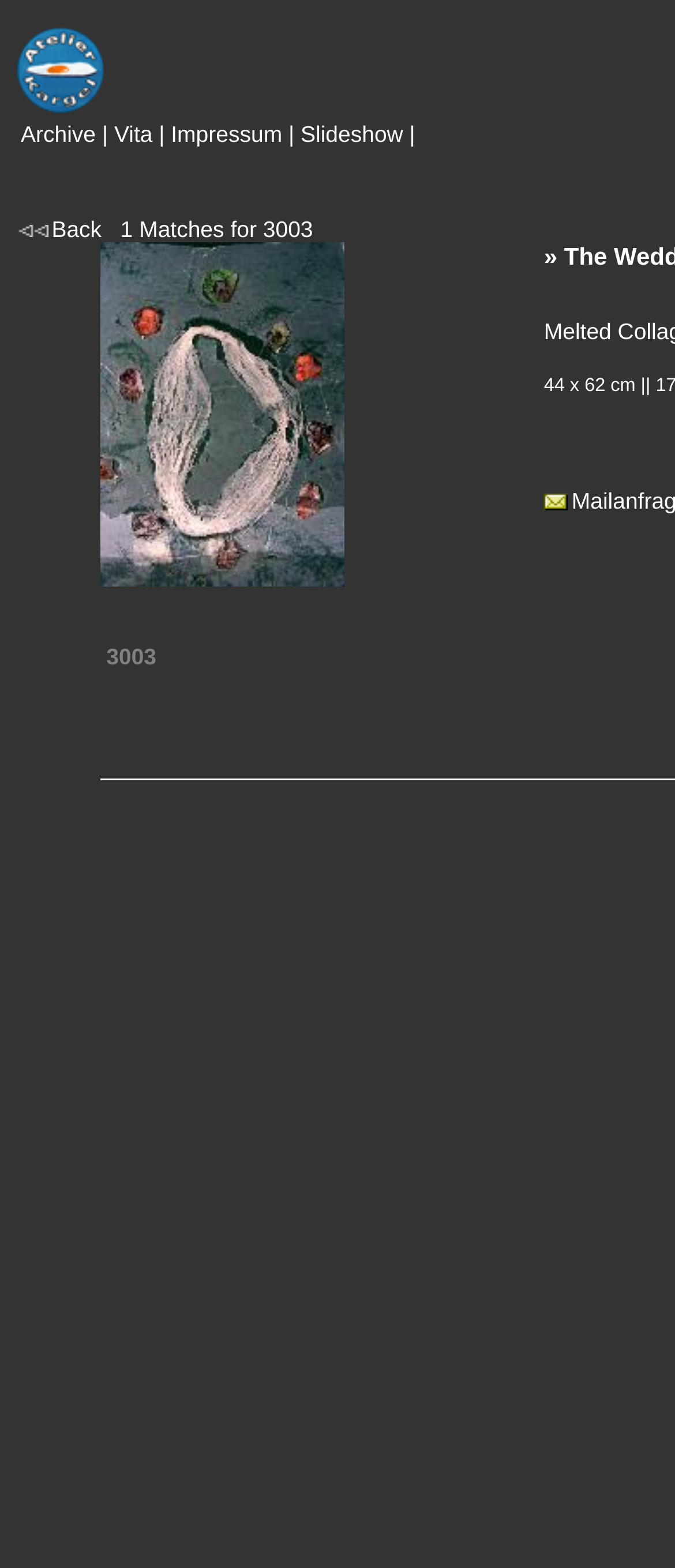Locate the UI element described by parent_node: Archive Knut Kargel and provide its bounding box coordinates. Use the format (top-left x, top-left y, bottom-right x, bottom-right y) with all values as floating point numbers between 0 and 1.

[0.025, 0.058, 0.153, 0.075]